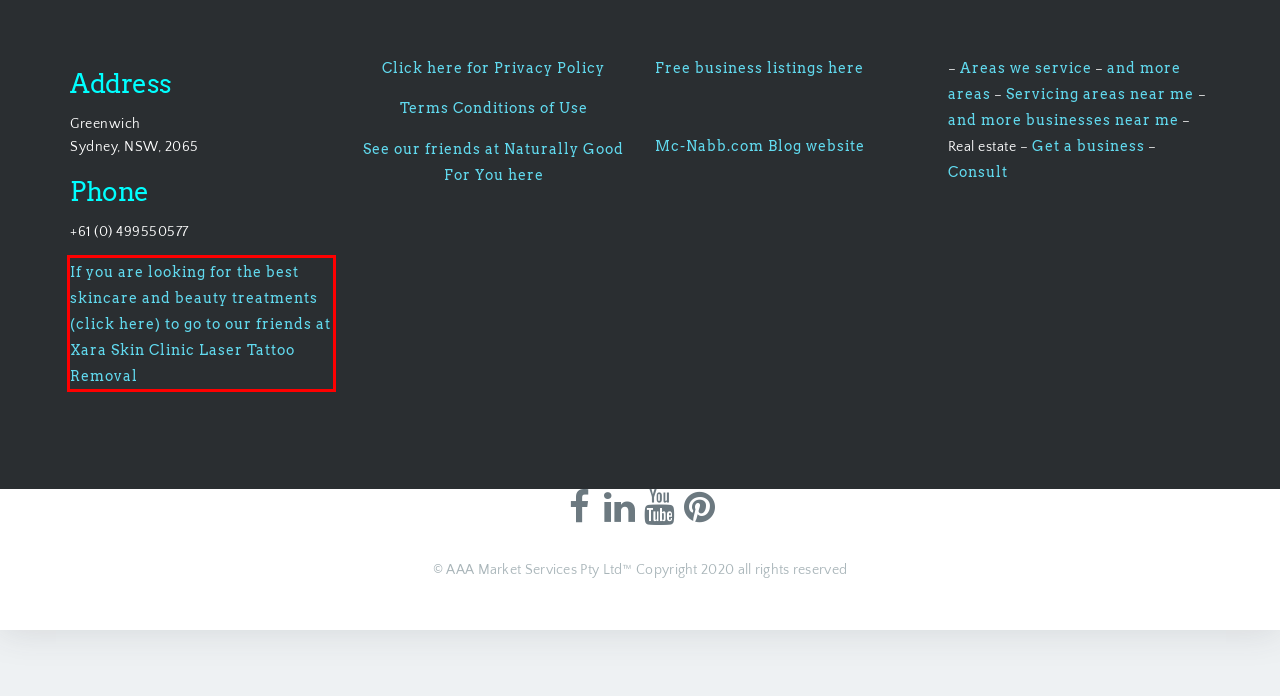Examine the screenshot of the webpage, locate the red bounding box, and perform OCR to extract the text contained within it.

If you are looking for the best skincare and beauty treatments (click here) to go to our friends at Xara Skin Clinic Laser Tattoo Removal